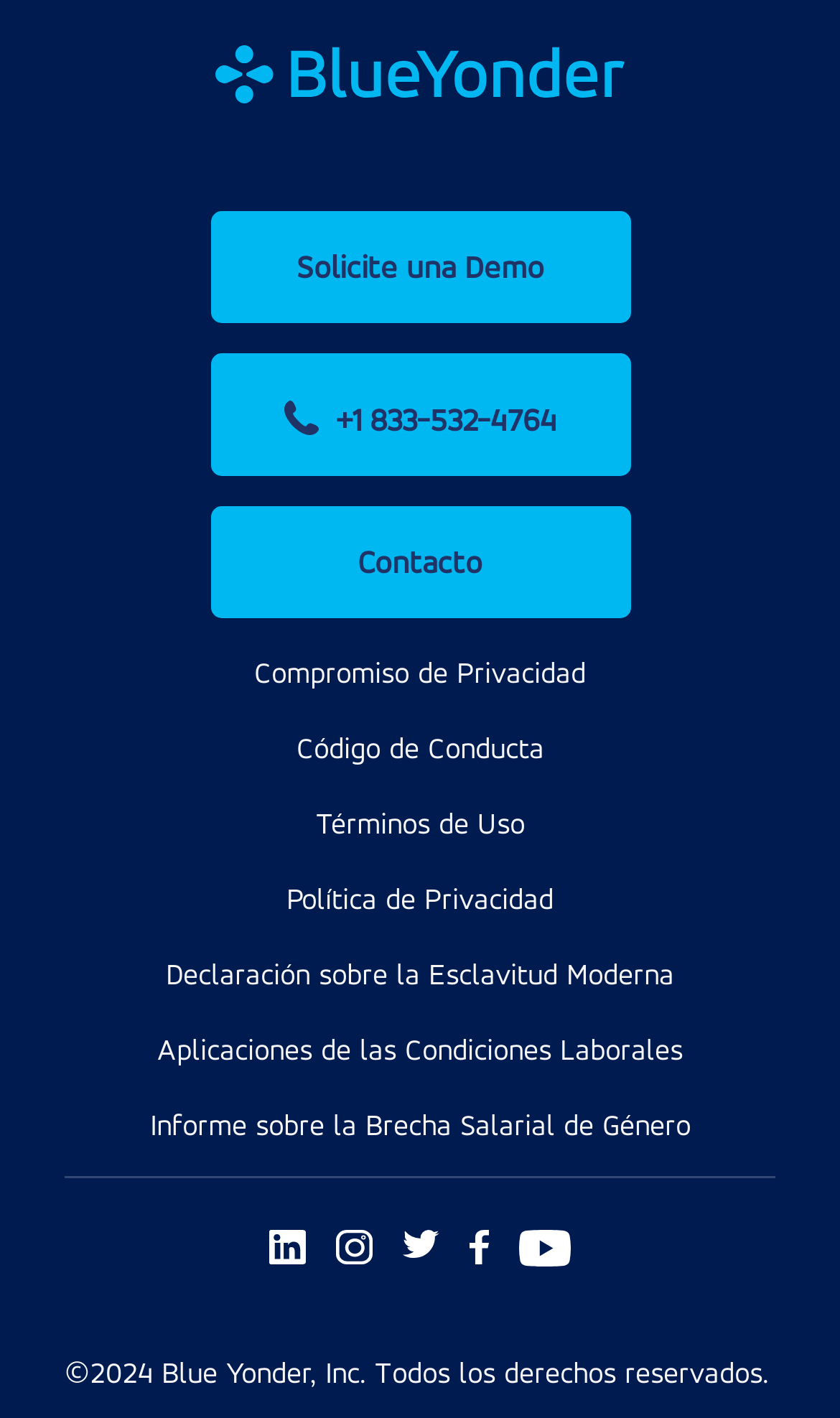From the webpage screenshot, predict the bounding box of the UI element that matches this description: "+1 833-532-4764".

[0.25, 0.249, 0.75, 0.335]